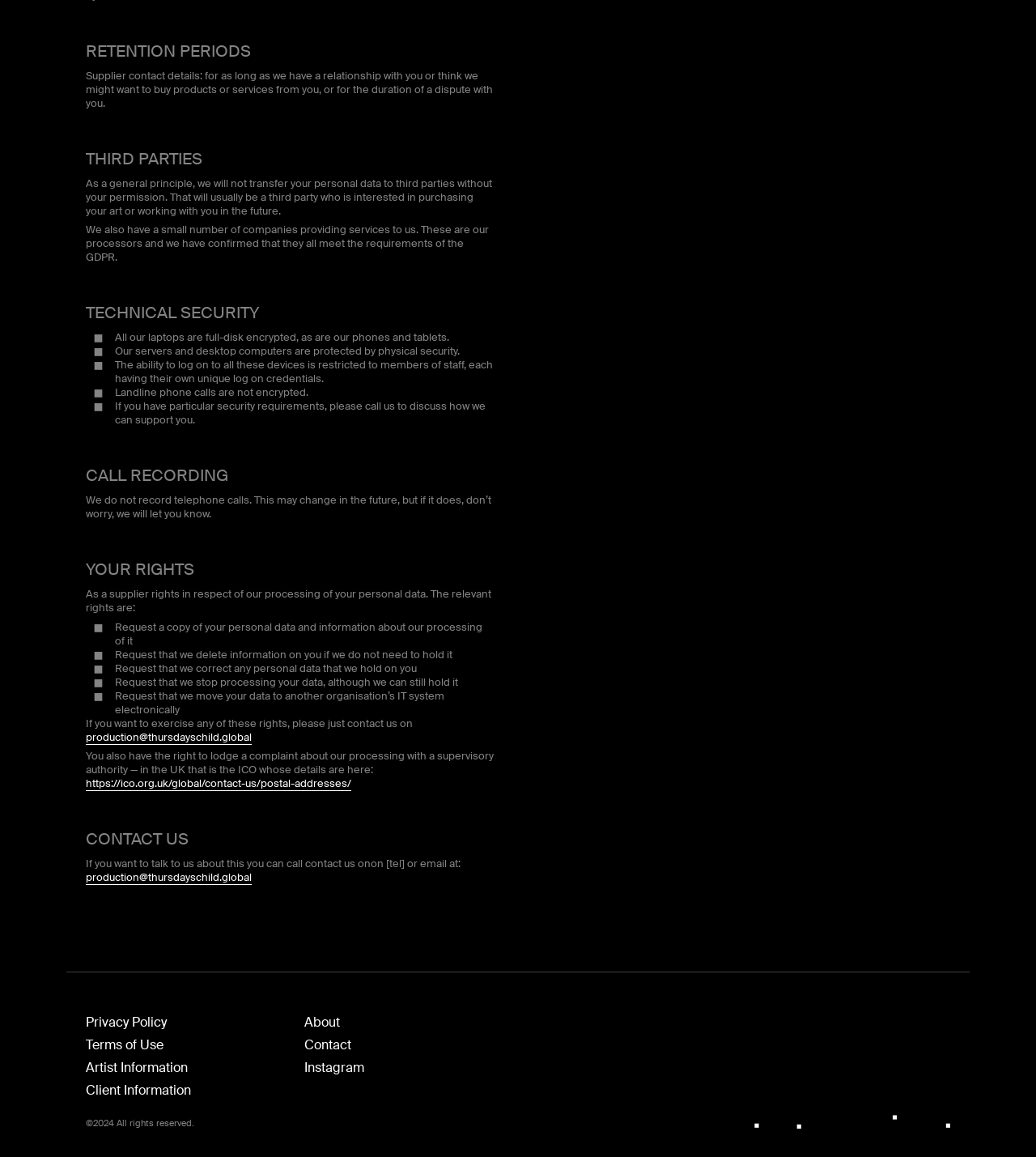Please locate the bounding box coordinates of the element that should be clicked to achieve the given instruction: "Click the 'Privacy Policy' link".

[0.083, 0.876, 0.161, 0.891]